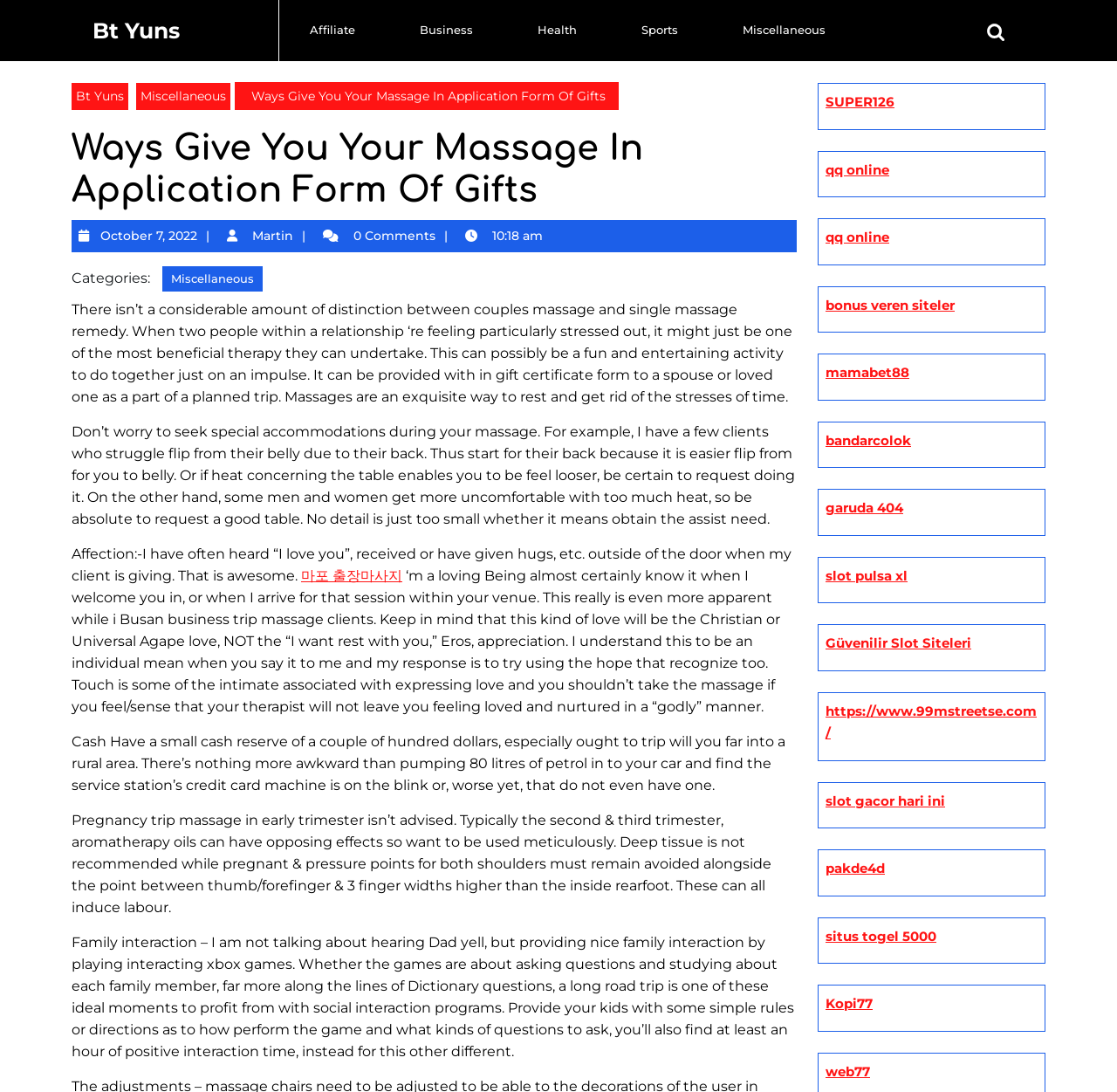What is the author's tone in the article?
Provide a comprehensive and detailed answer to the question.

The author's tone is informative, as they provide detailed information about massage and its benefits. The tone is also friendly, as the author uses a conversational style and provides personal anecdotes to make the content more relatable and engaging.